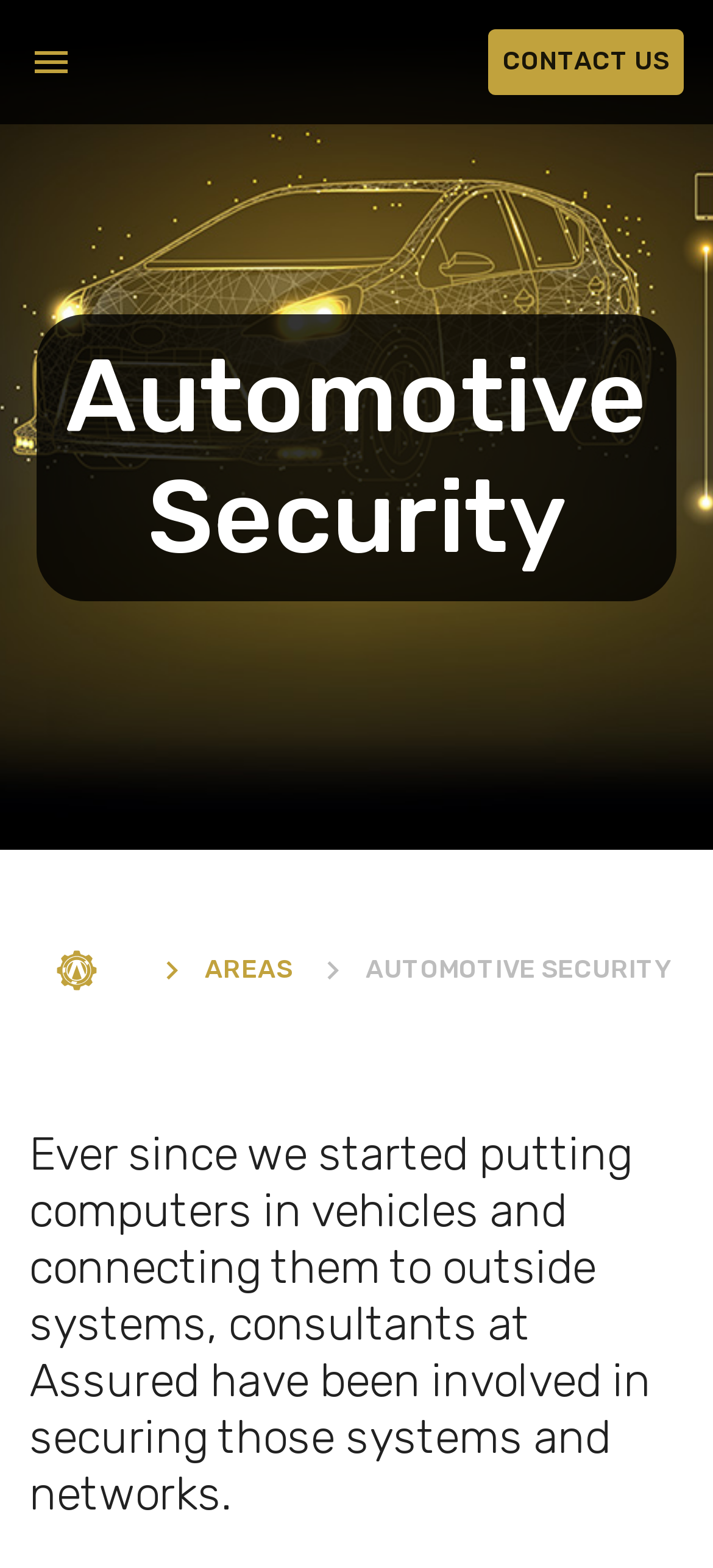Please provide a one-word or short phrase answer to the question:
How many main areas are mentioned on this webpage?

Three